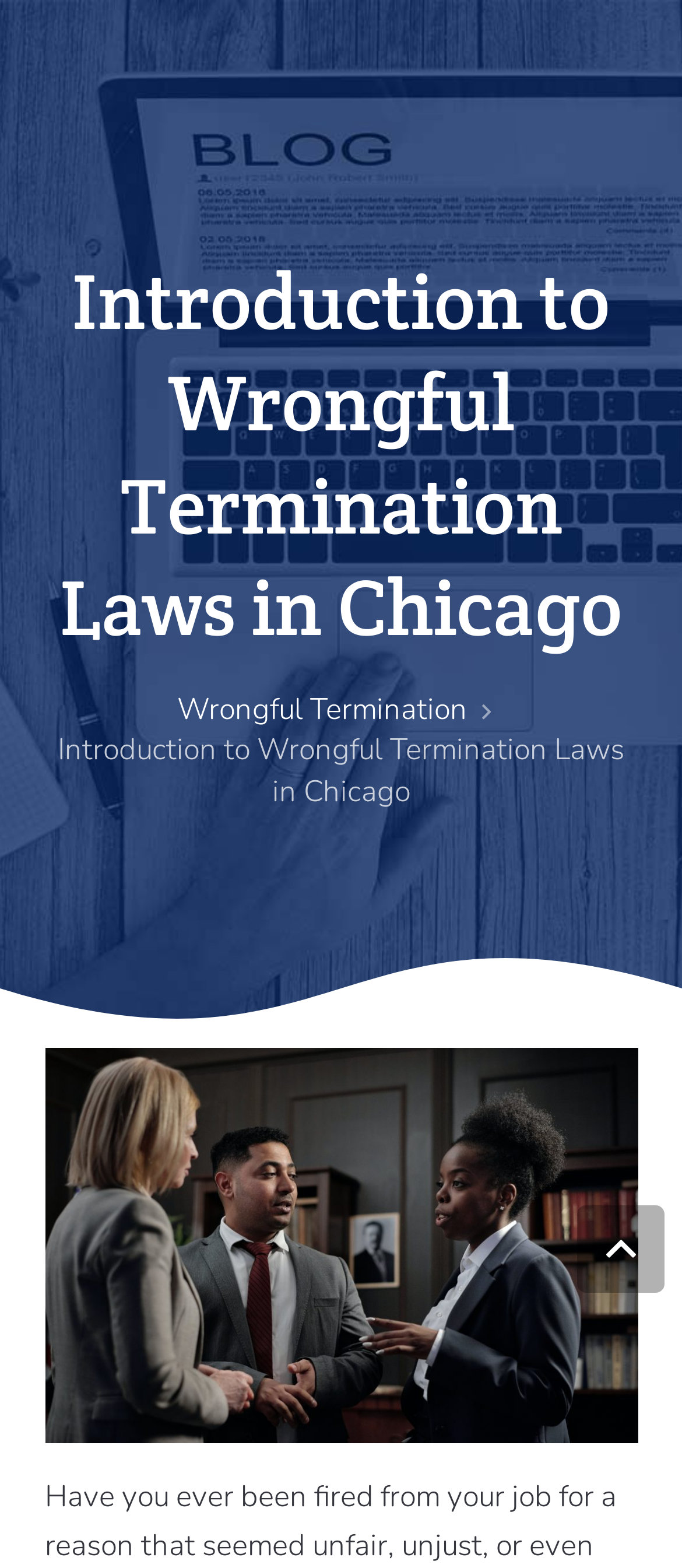Find the bounding box of the element with the following description: "aria-label="Link"". The coordinates must be four float numbers between 0 and 1, formatted as [left, top, right, bottom].

[0.044, 0.014, 0.236, 0.098]